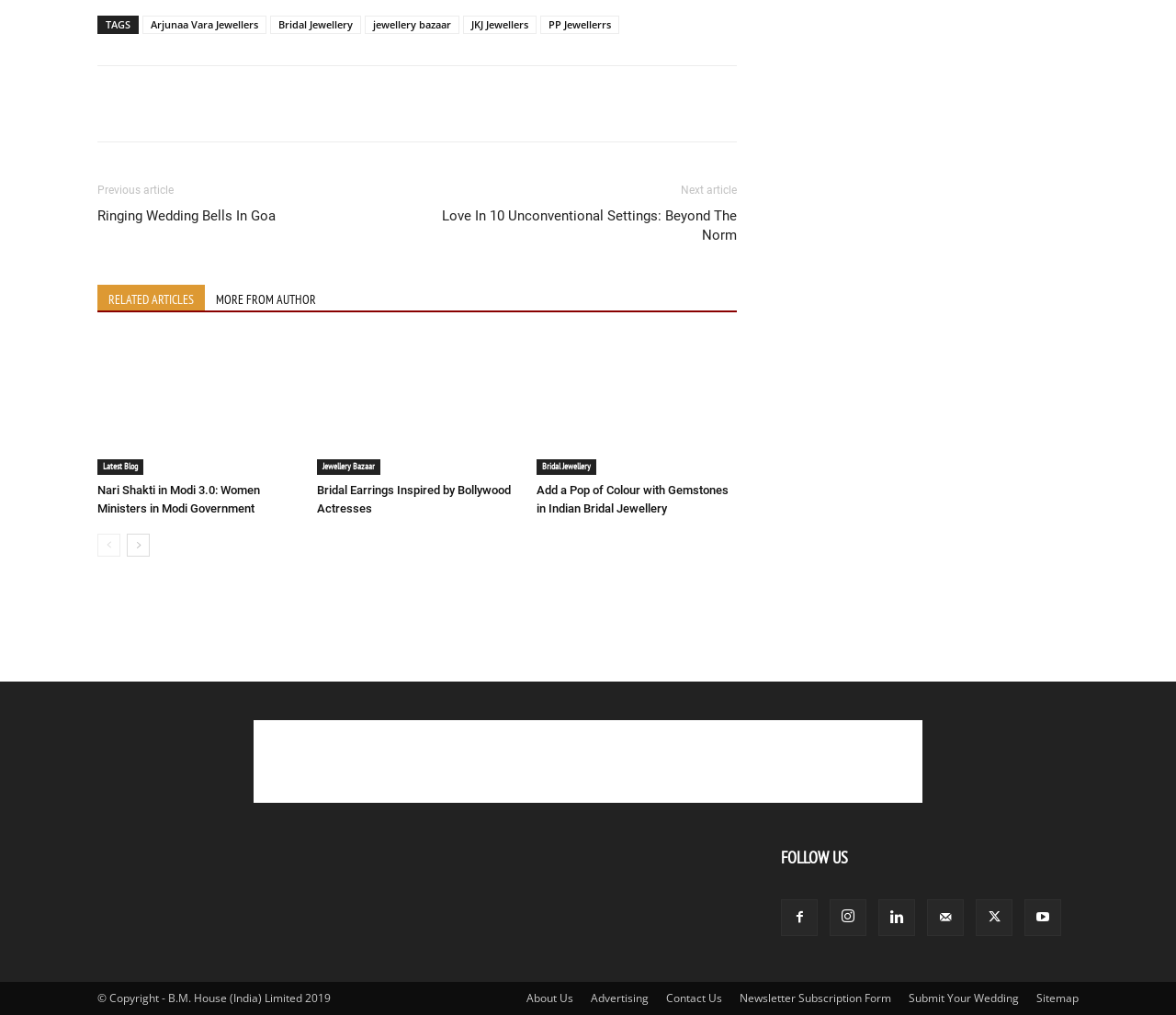What is the purpose of the links at the bottom of the webpage?
Use the image to give a comprehensive and detailed response to the question.

The links at the bottom of the webpage, such as 'About Us', 'Advertising', 'Contact Us', etc., are likely for navigation purposes, allowing users to access different sections of the website.